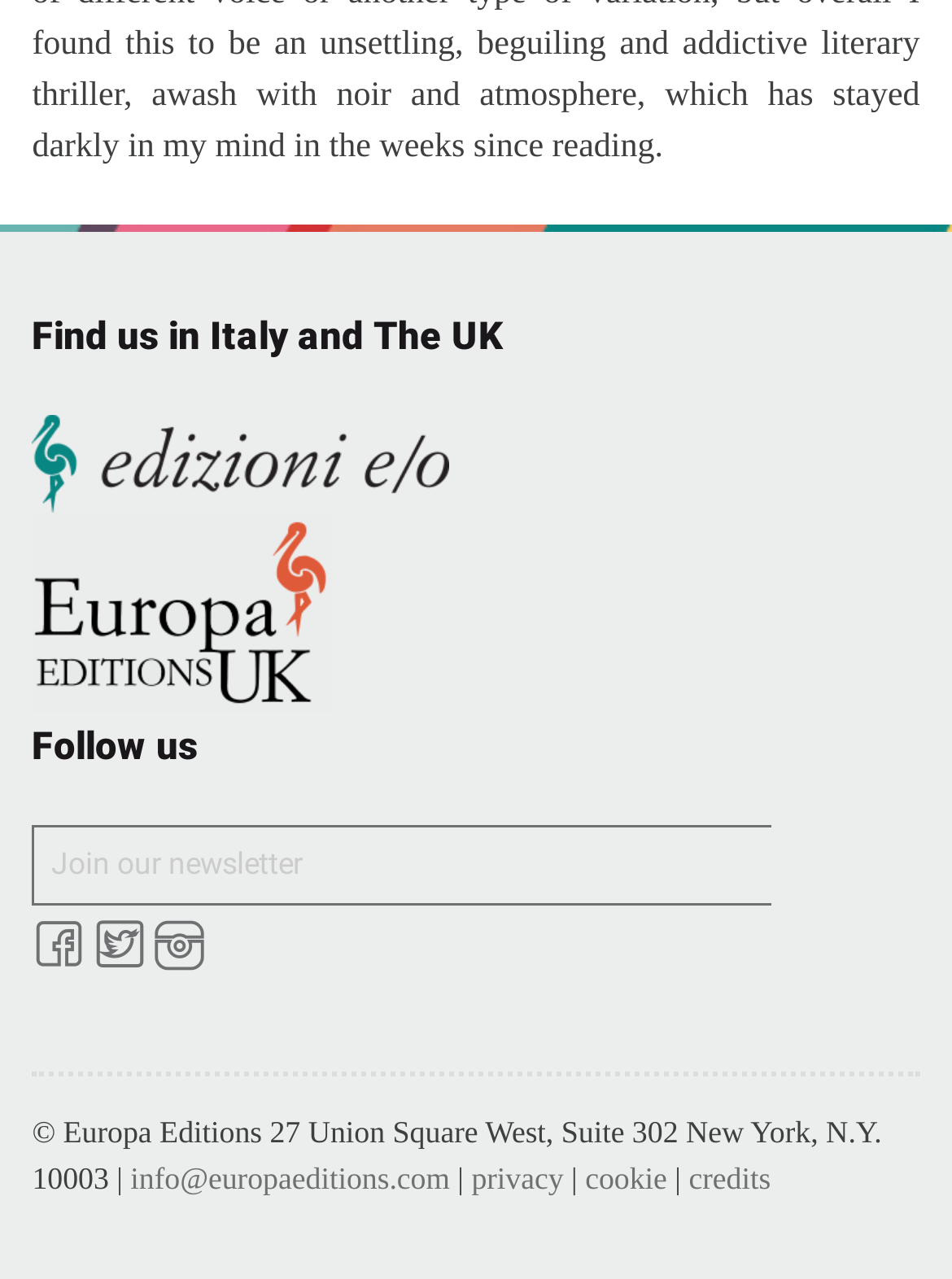How many social media links are present?
Answer the question using a single word or phrase, according to the image.

3